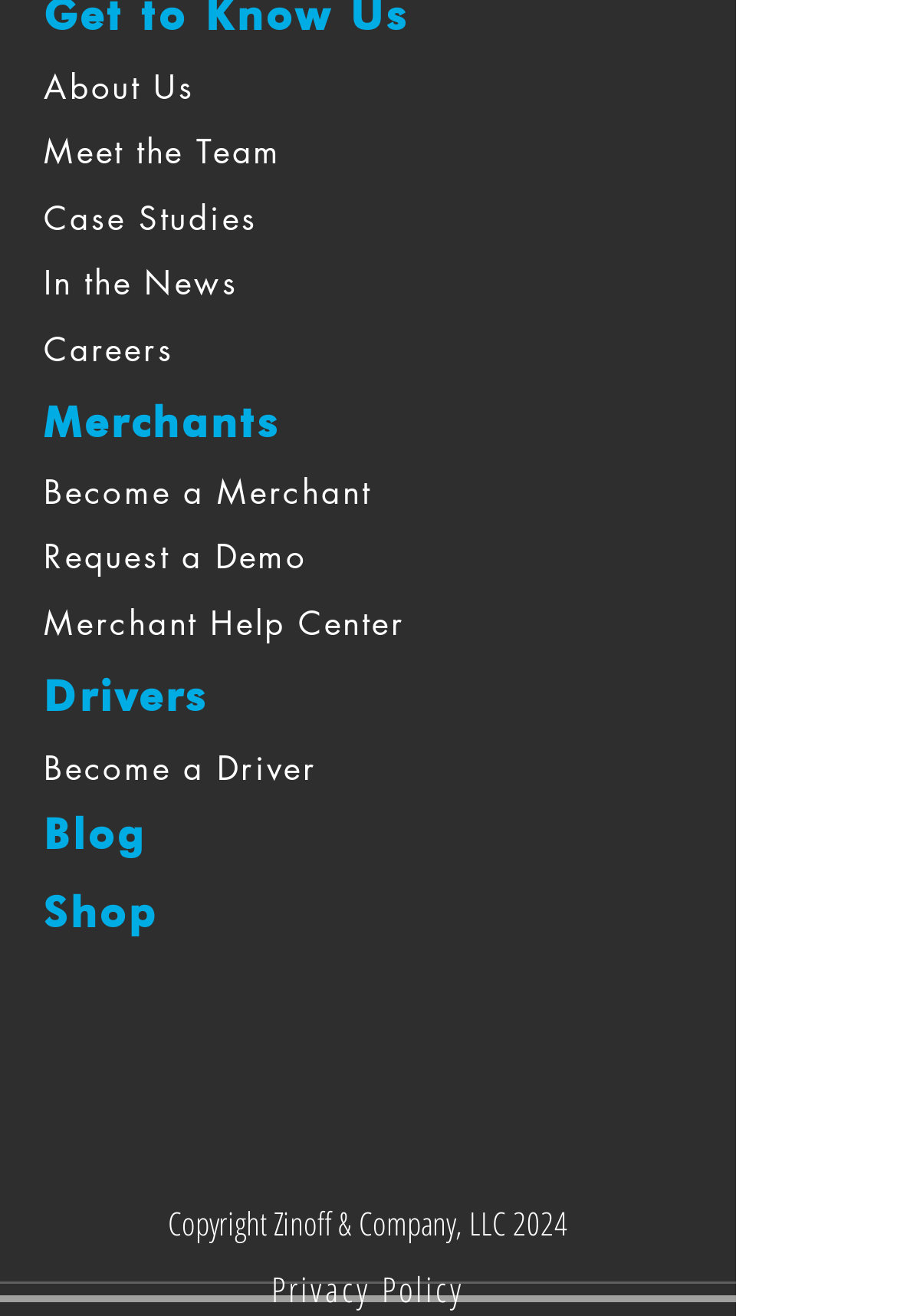Given the element description, predict the bounding box coordinates in the format (top-left x, top-left y, bottom-right x, bottom-right y), using floating point numbers between 0 and 1: About Us

[0.049, 0.047, 0.218, 0.082]